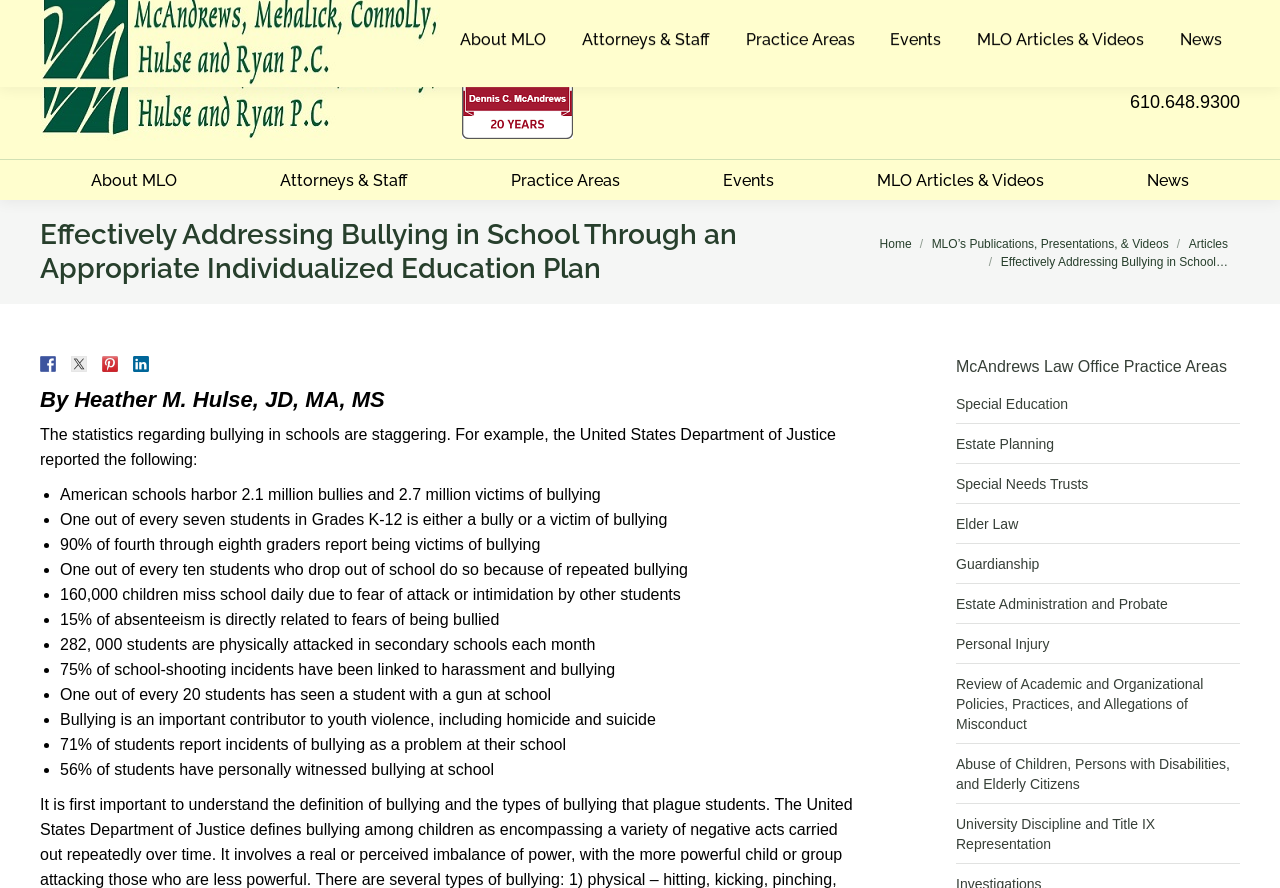Who wrote the article about bullying in schools?
Identify the answer in the screenshot and reply with a single word or phrase.

Heather M. Hulse, JD, MA, MS